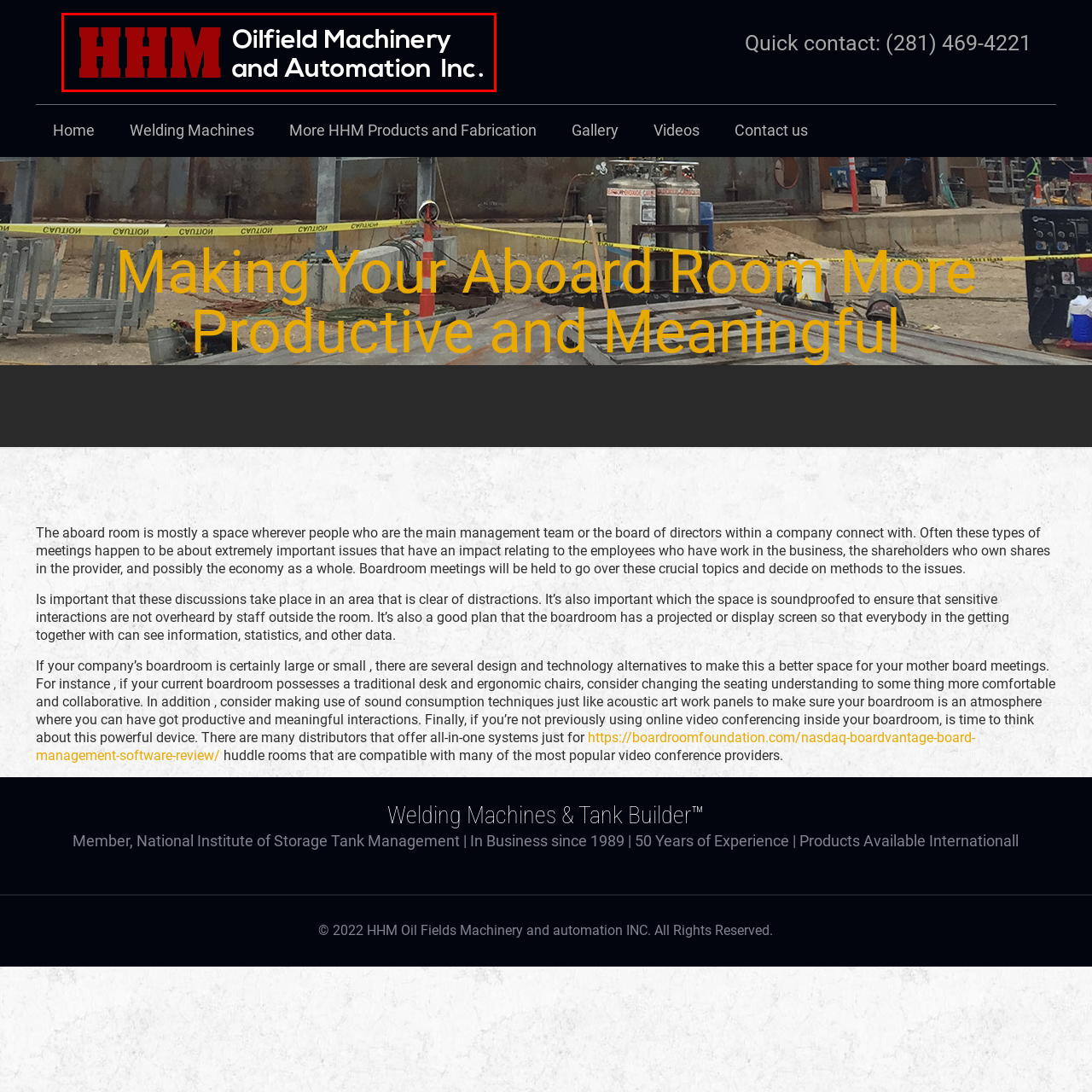What industry does HHM Oilfield Machinery and Automation Inc. specialize in?
Inspect the image inside the red bounding box and provide a detailed answer drawing from the visual content.

The caption highlights the company's focus and expertise in the oilfield machinery and automation industry, suggesting that this is the industry in which HHM Oilfield Machinery and Automation Inc. specializes.